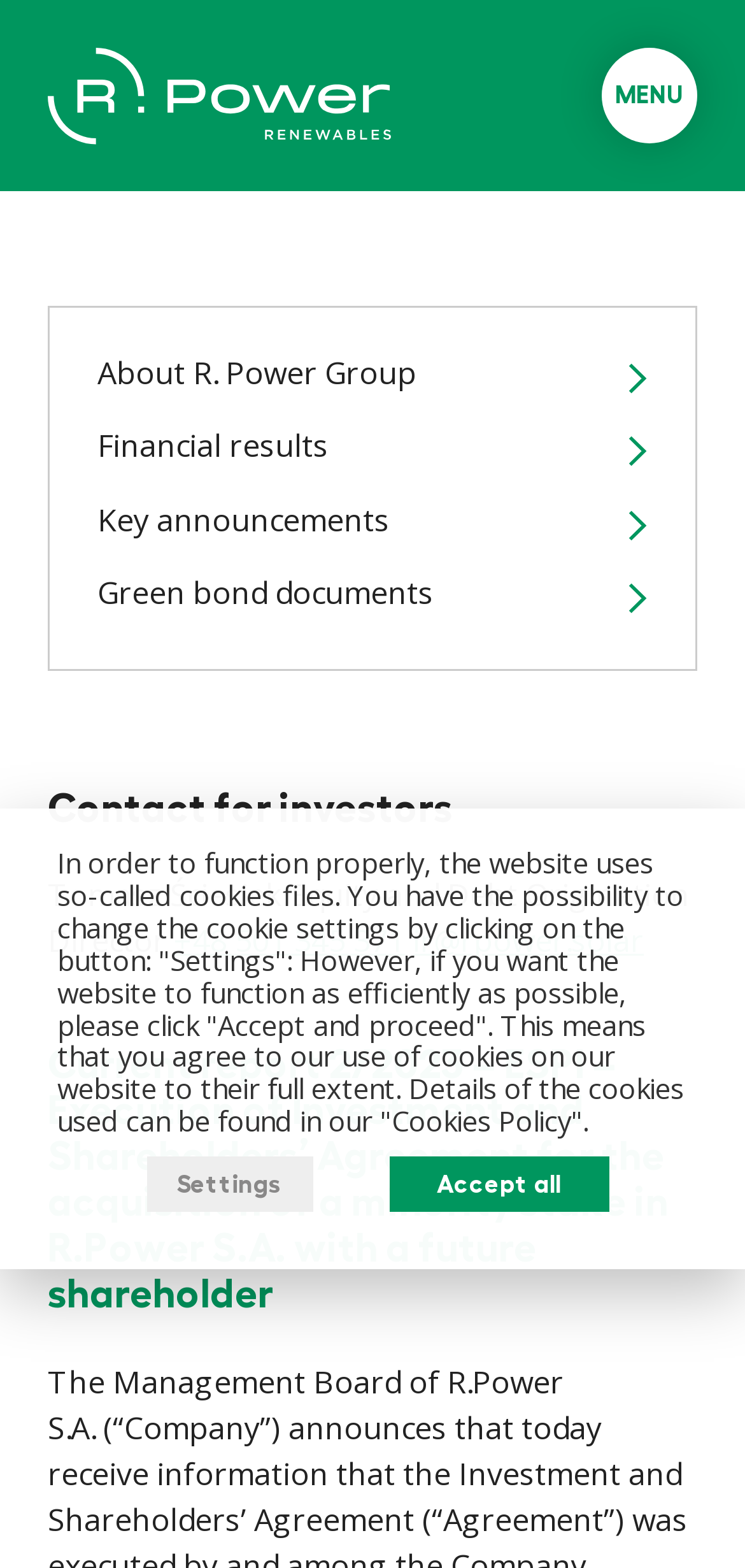Identify the bounding box coordinates of the specific part of the webpage to click to complete this instruction: "Contact Tomasz Ściesiek".

[0.233, 0.586, 0.544, 0.613]